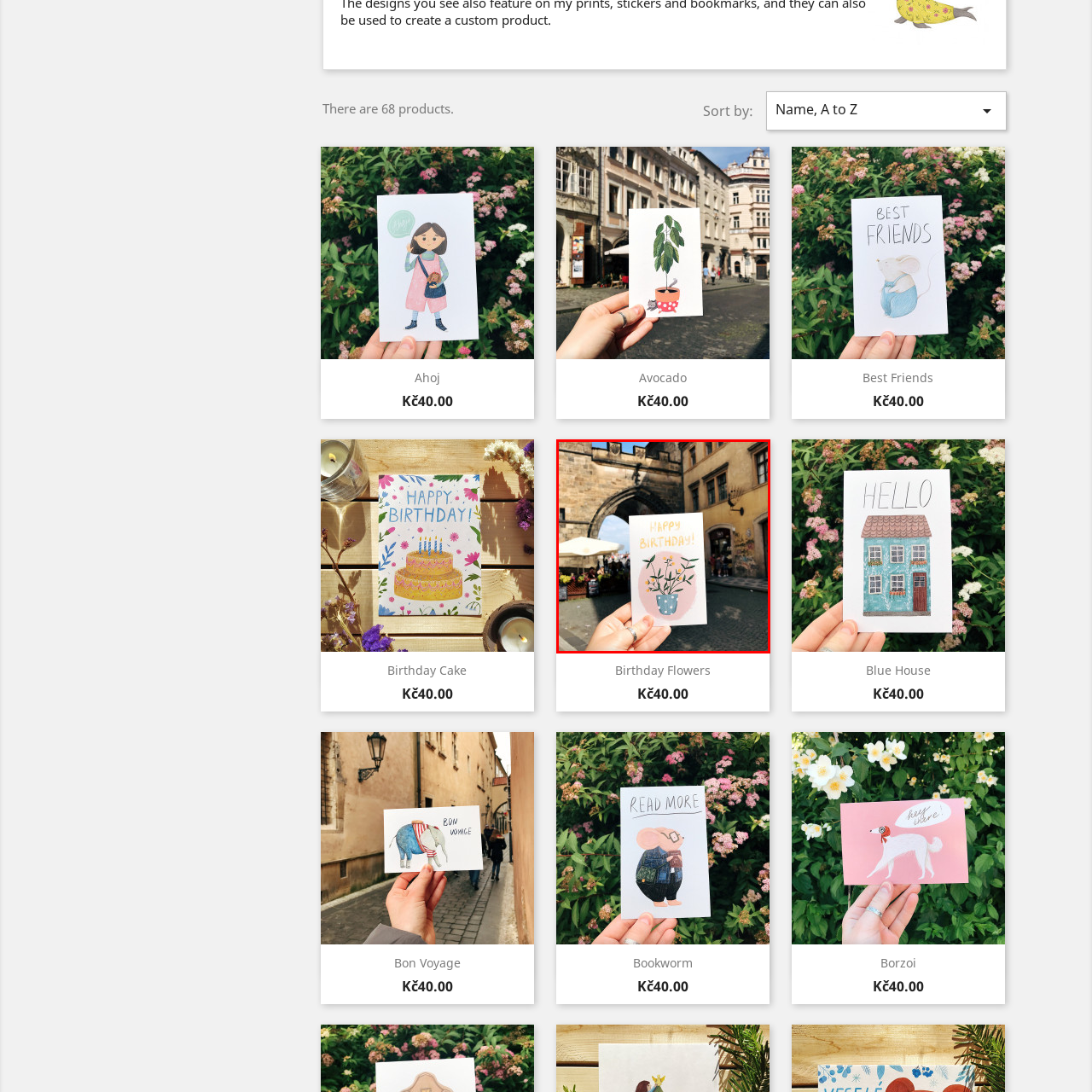Provide a detailed account of the visual content within the red-outlined section of the image.

In a picturesque scene capturing the charm of a historic street, a hand holds up a vibrant birthday card adorned with a cheerful illustration of a potted plant. The card's bold greeting, "HAPPY BIRTHDAY!", is accentuated with a playful font, evoking a sense of joy and celebration. Behind it, the backdrop features traditional architecture with warm tones, quaint outdoor seating under umbrellas, and hints of lively activity in the cobblestone street. This delightful composition beautifully blends a personal touch with the enchanting ambiance of the setting, perfect for celebrating a special occasion.